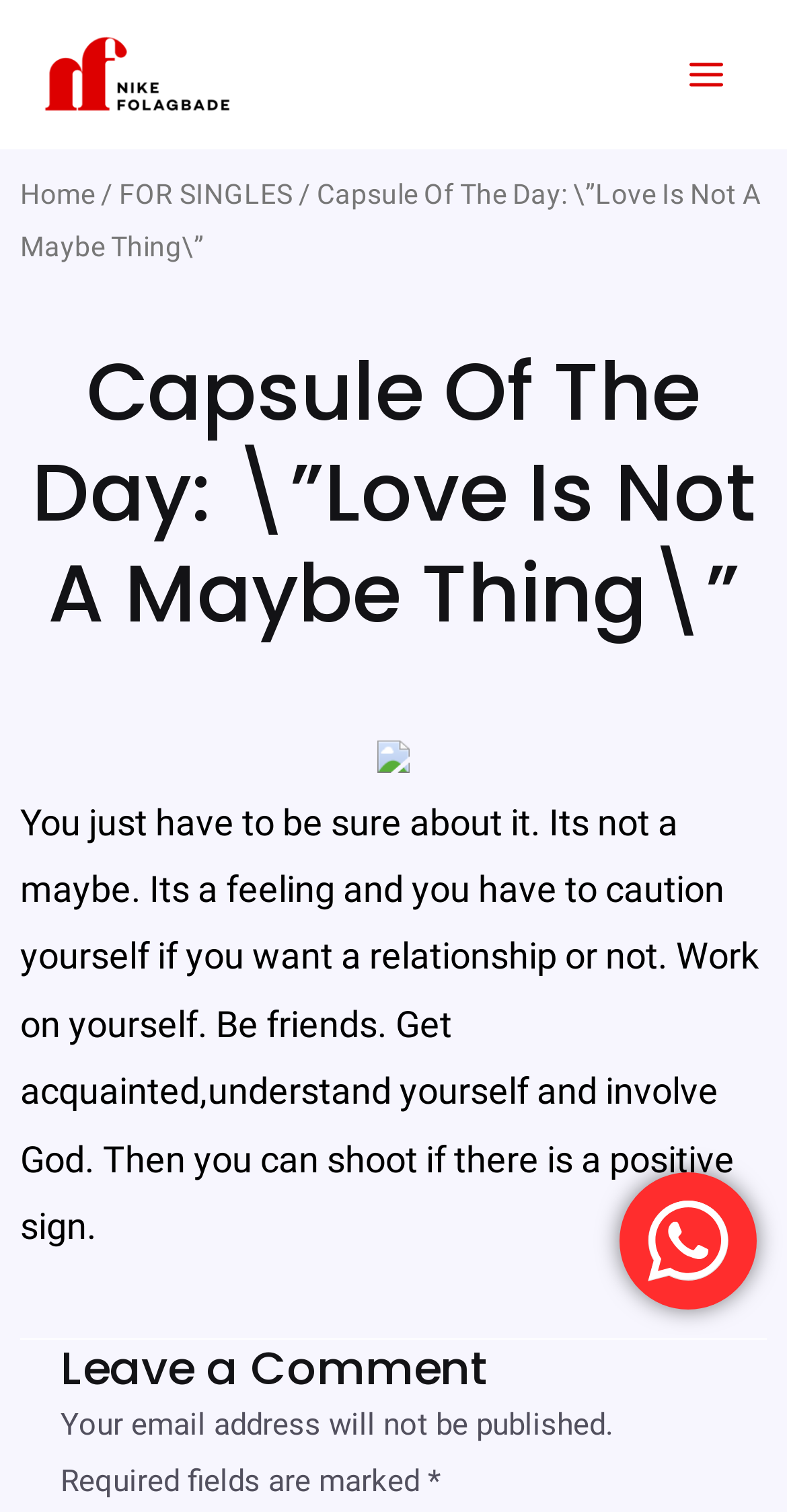Offer a comprehensive description of the webpage’s content and structure.

The webpage is about a daily capsule, specifically "Love Is Not A Maybe Thing" by NIke Folagbade. At the top left, there is a link to NIke Folagbade's profile, accompanied by a small image. 

On the top right, there is a main menu button, which is not expanded. Next to it, there is a navigation breadcrumb that shows the current page's location, with links to "Home" and "FOR SINGLES". 

Below the navigation breadcrumb, there is a heading that displays the title of the daily capsule. Underneath the heading, there is a quote or a passage that discusses the importance of being sure about one's feelings in a relationship. 

To the right of the passage, there is a small image. Further down the page, there is a section for leaving a comment, with a heading and some guidelines for commenting, including a note that email addresses will not be published. 

At the bottom right, there is a call-to-action to WhatsApp the website, accompanied by a small image. Overall, the webpage has a simple layout with a focus on the daily capsule's content.